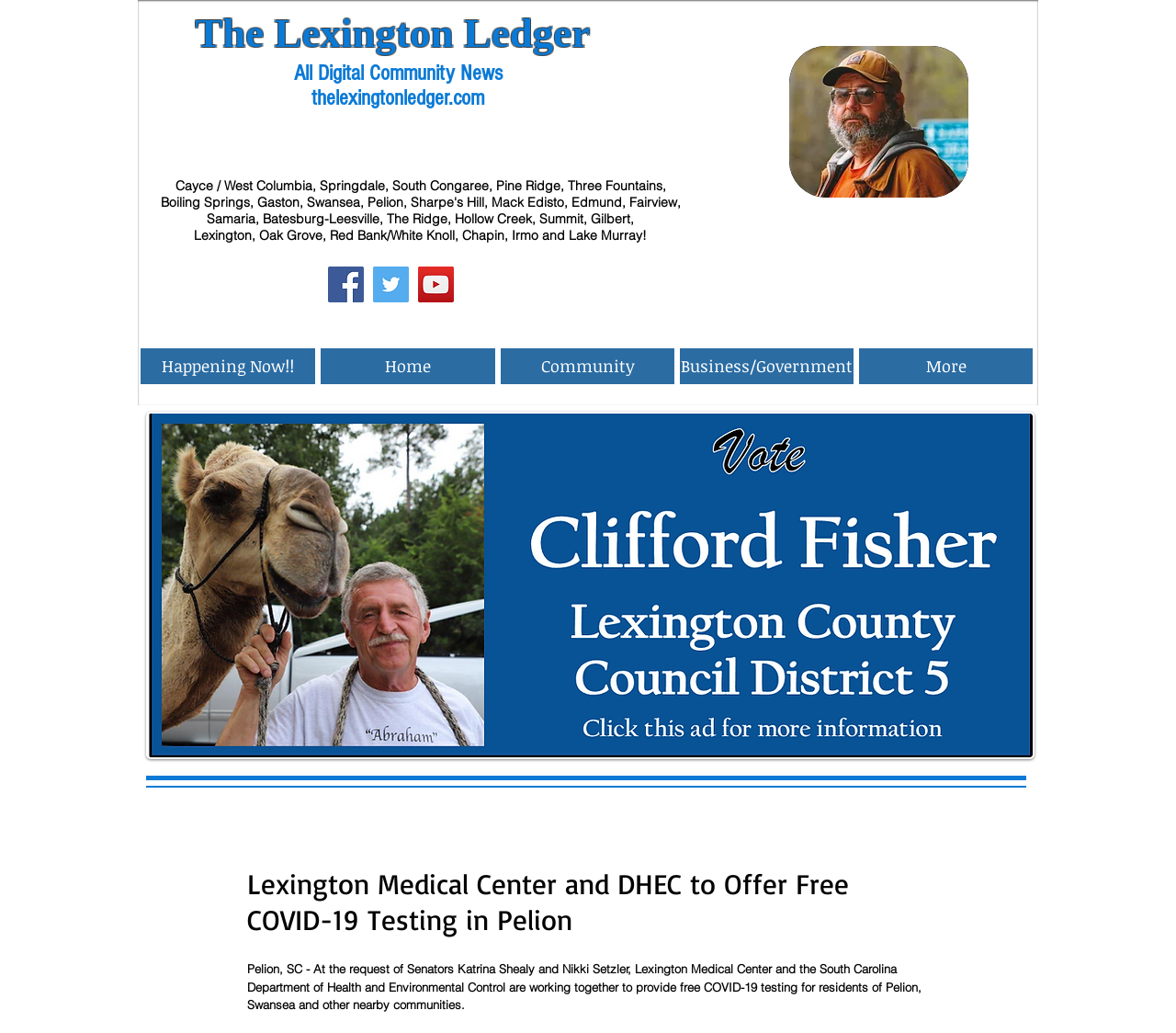For the element described, predict the bounding box coordinates as (top-left x, top-left y, bottom-right x, bottom-right y). All values should be between 0 and 1. Element description: Home

[0.273, 0.337, 0.421, 0.372]